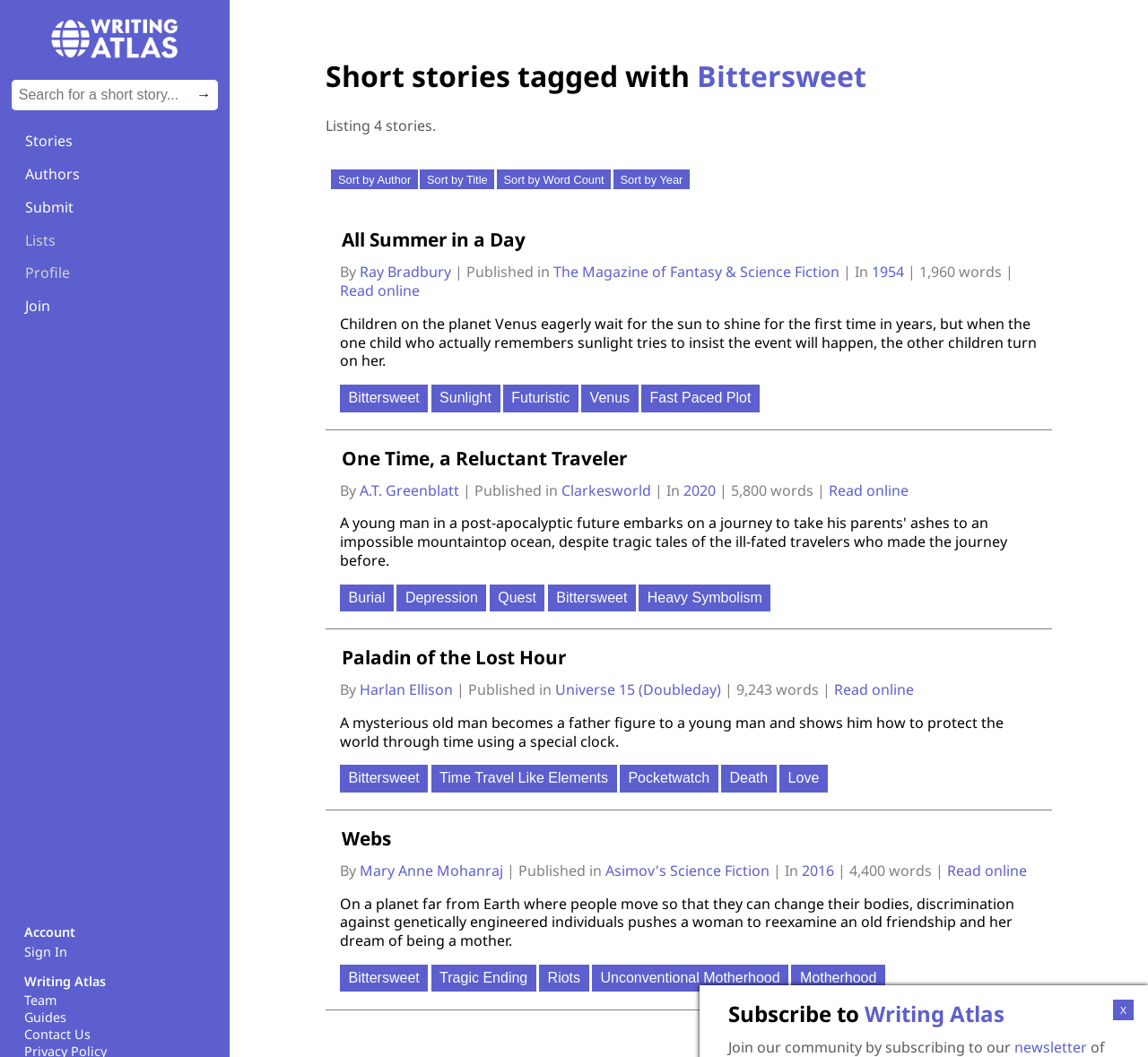Please reply with a single word or brief phrase to the question: 
What is the theme of the story 'One Time, a Reluctant Traveler'?

Fast Paced Plot